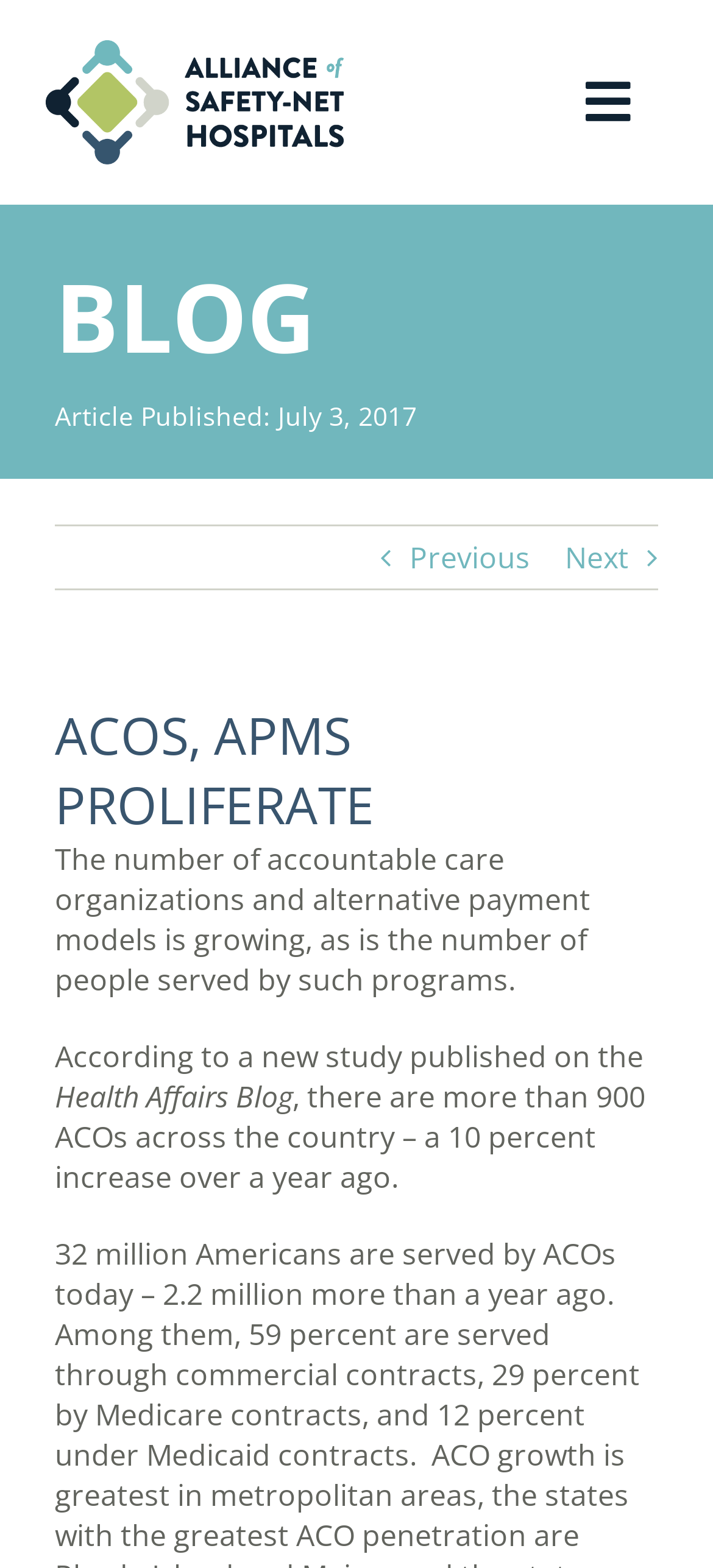Based on the element description: "Home", identify the UI element and provide its bounding box coordinates. Use four float numbers between 0 and 1, [left, top, right, bottom].

[0.0, 0.107, 1.0, 0.183]